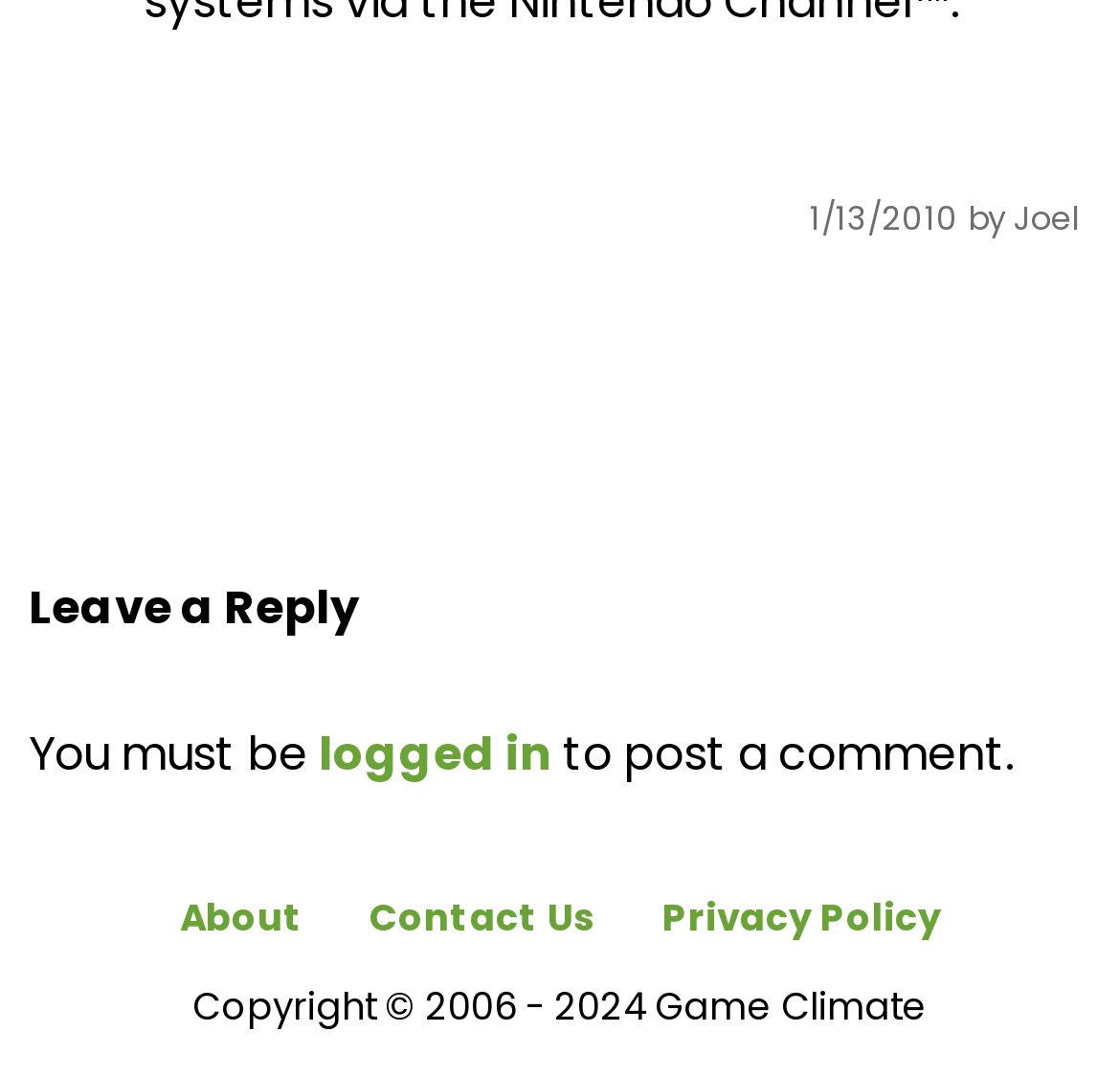Please examine the image and answer the question with a detailed explanation:
What is the date of the article?

The date of the article can be found next to the author's name 'by Joel' at the top of the webpage, which is '1/13/2010'.